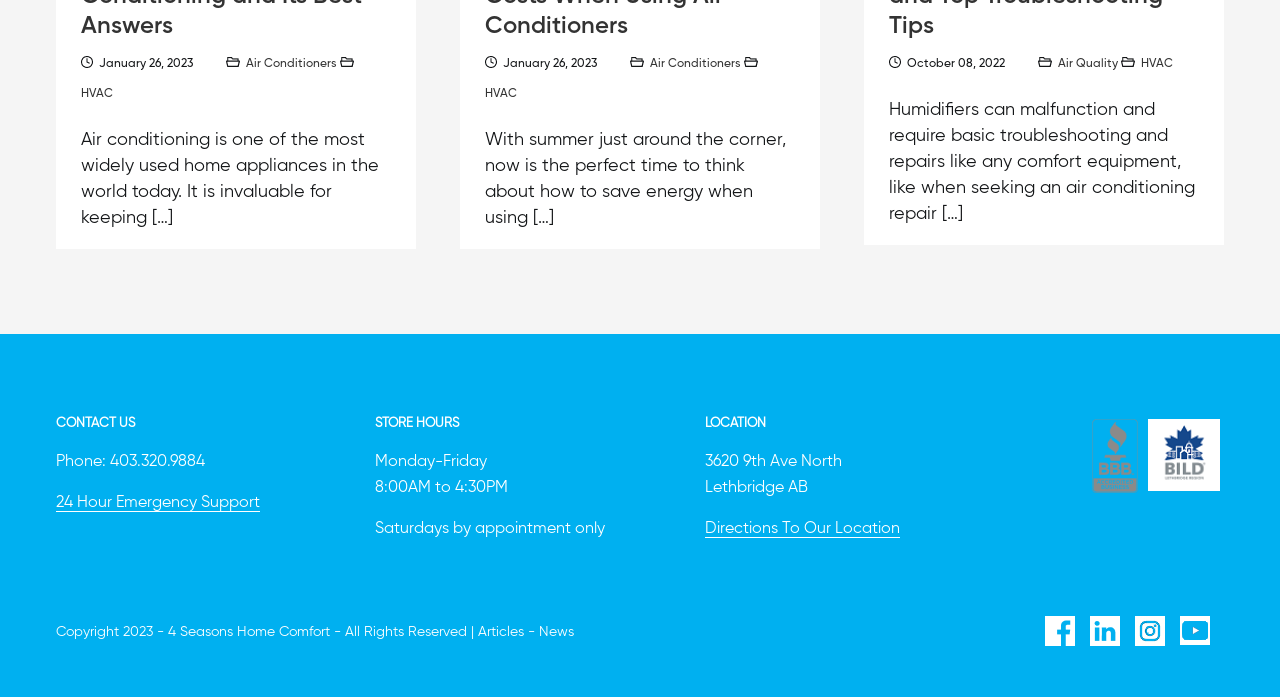What is the date of the first article?
Kindly offer a comprehensive and detailed response to the question.

I looked at the top article and found the date, which is 'January 26, 2023'.